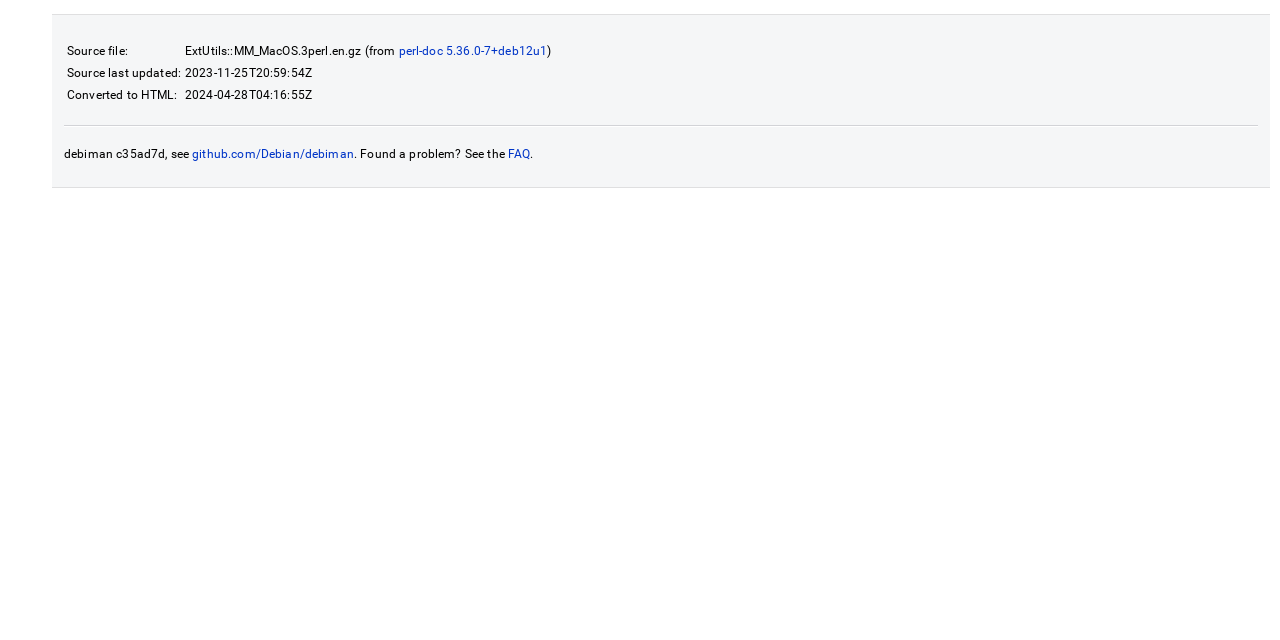Identify the bounding box of the UI component described as: "Terms & Conditions".

None